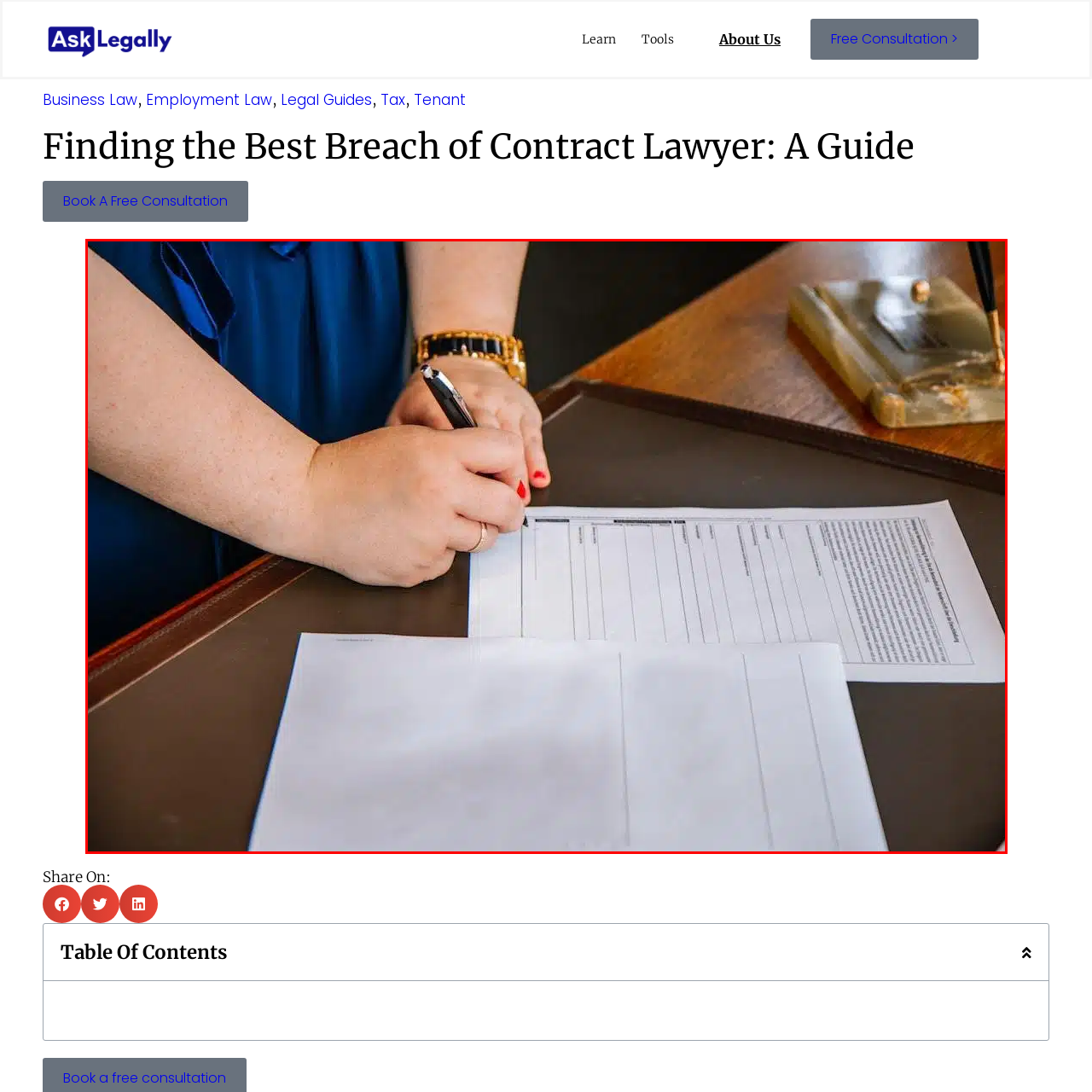Observe the image confined by the red frame and answer the question with a single word or phrase:
How many sheets of paper are visible?

Two